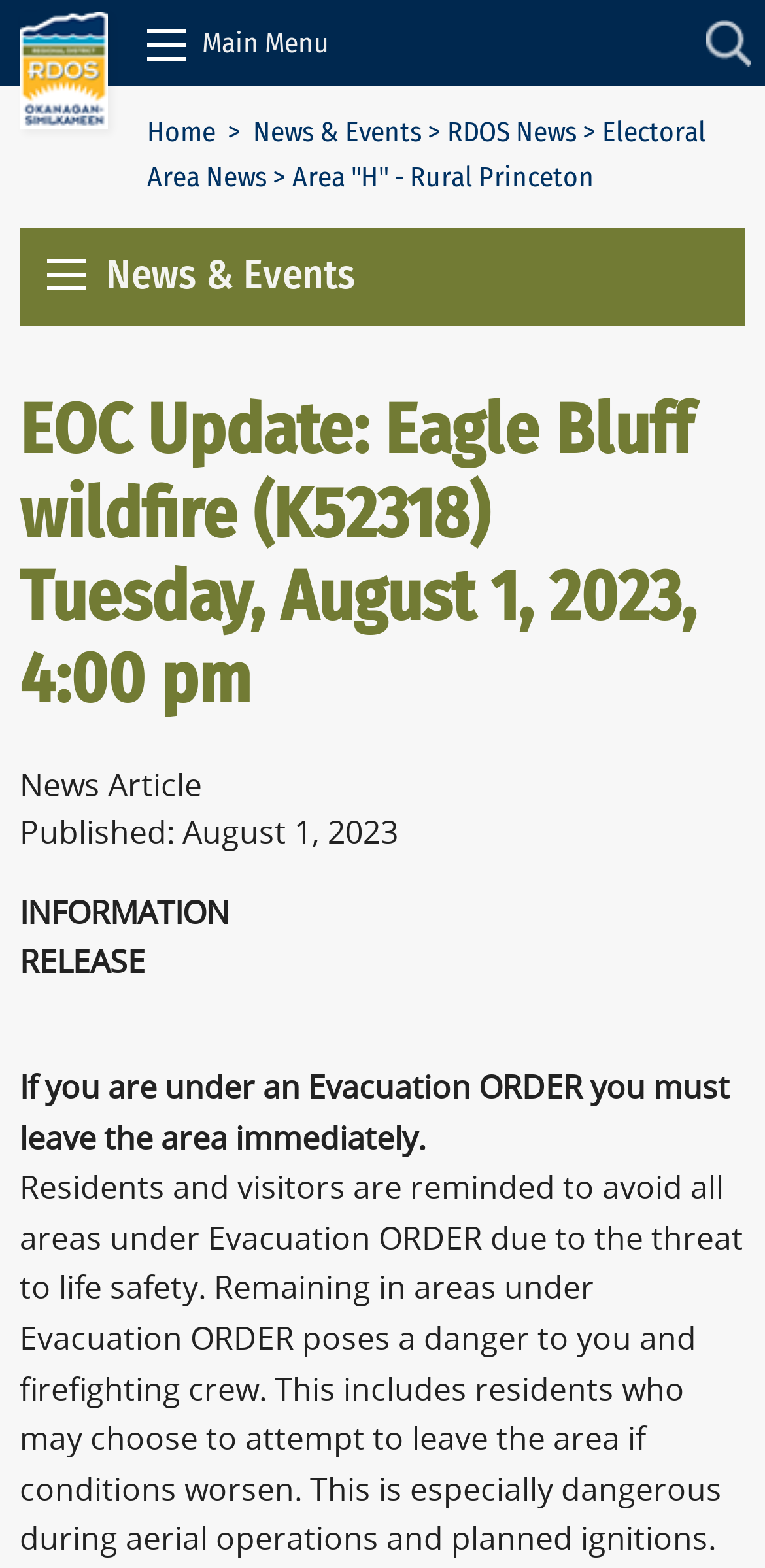What is the purpose of the search icon?
Using the picture, provide a one-word or short phrase answer.

To search